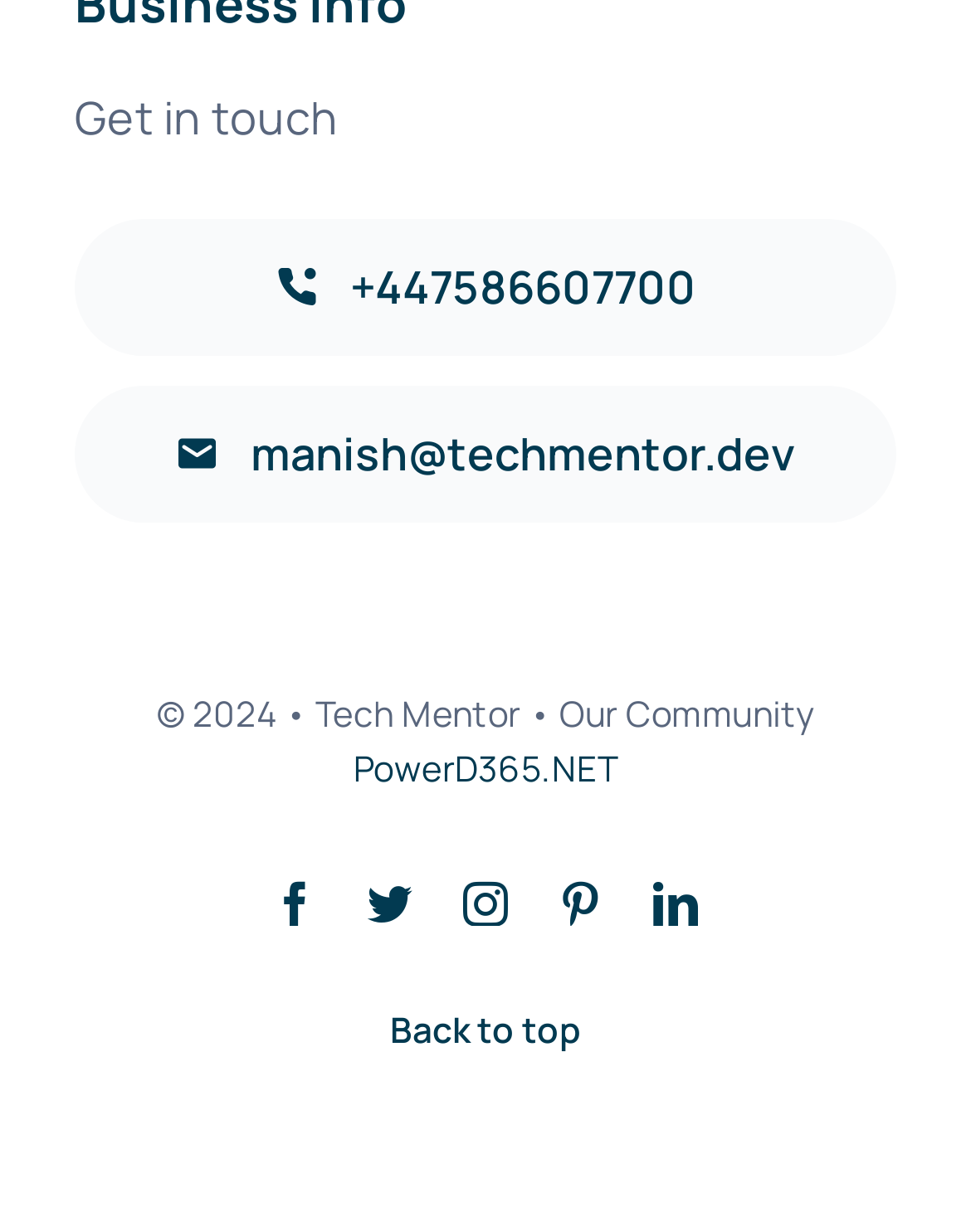Calculate the bounding box coordinates of the UI element given the description: "Back to top".

[0.327, 0.791, 0.673, 0.878]